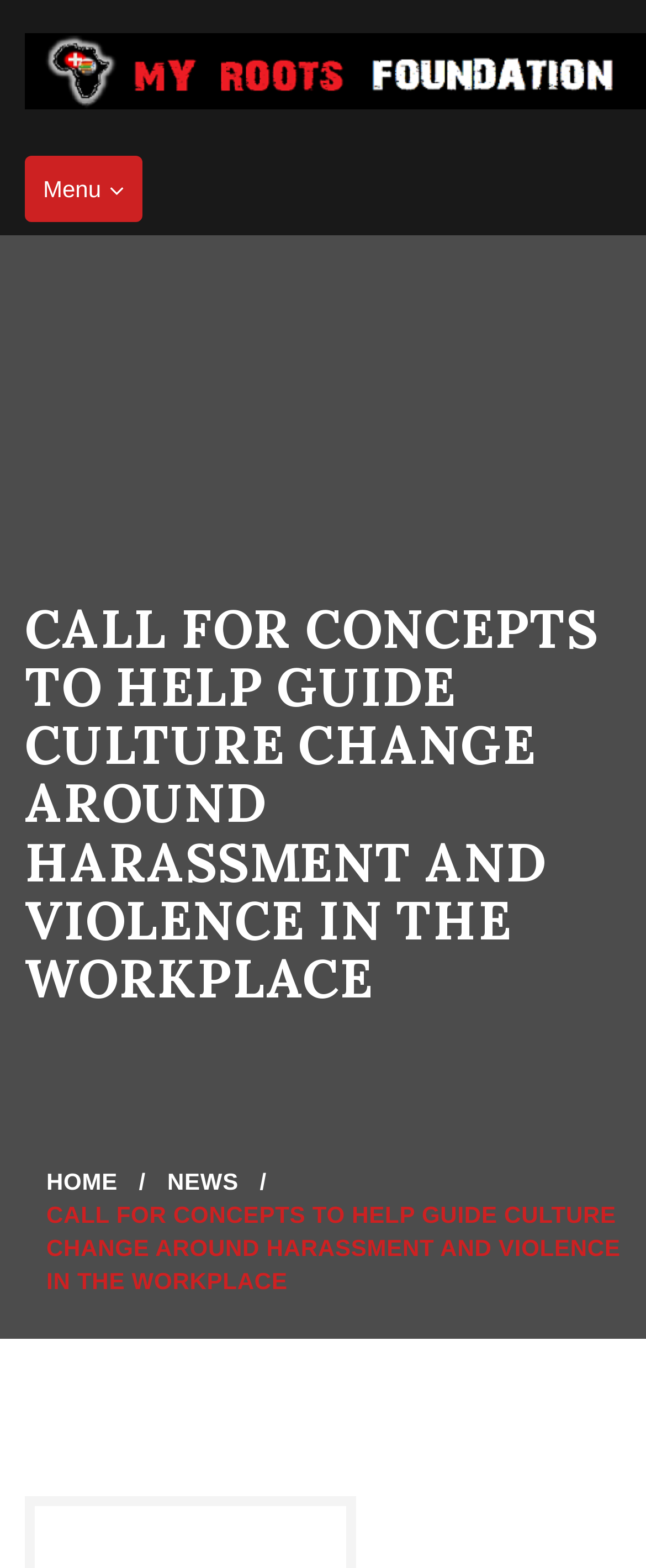Please determine the bounding box coordinates for the element with the description: "Home".

[0.072, 0.743, 0.226, 0.764]